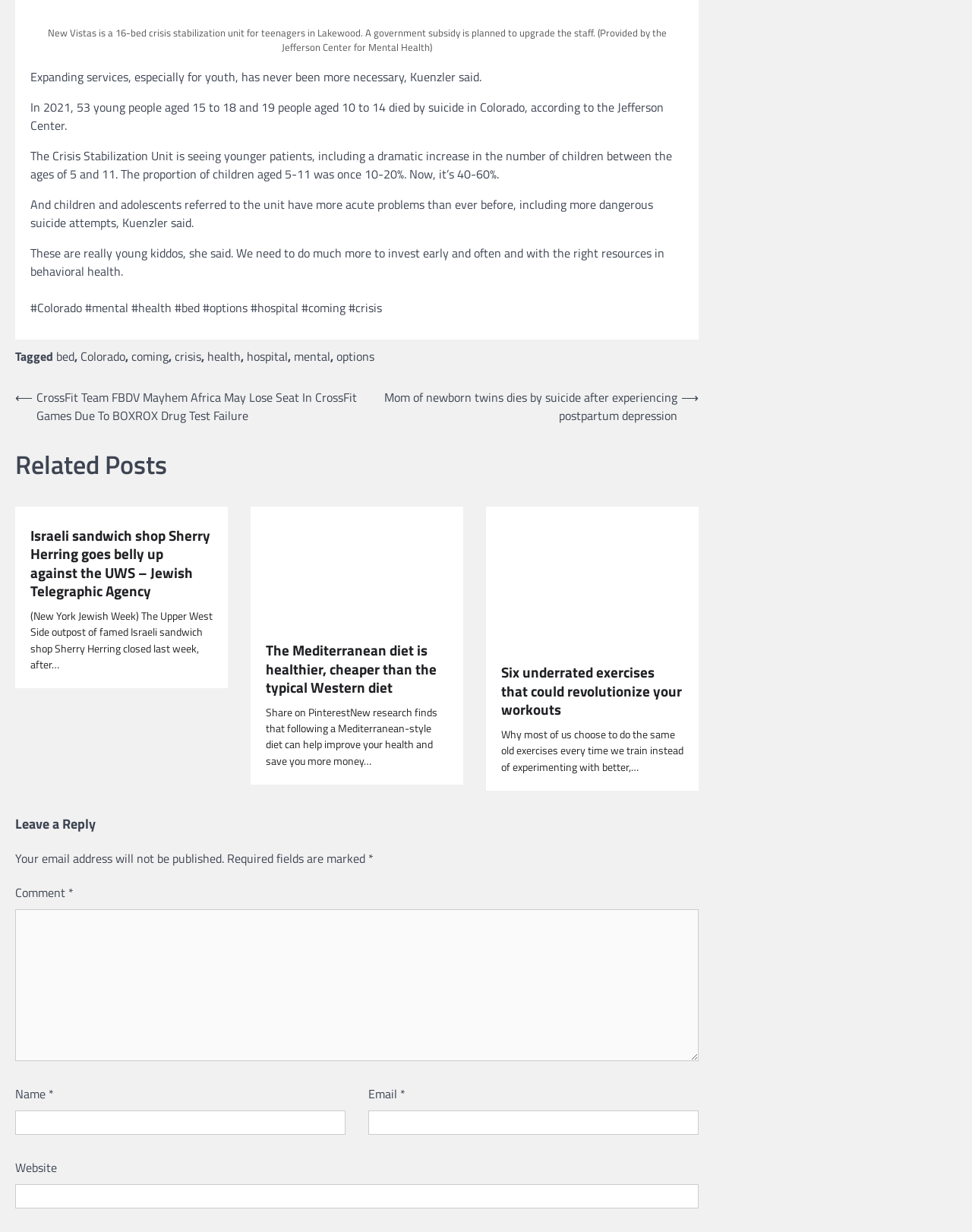Given the element description: "parent_node: Name * name="author"", predict the bounding box coordinates of this UI element. The coordinates must be four float numbers between 0 and 1, given as [left, top, right, bottom].

[0.016, 0.901, 0.355, 0.921]